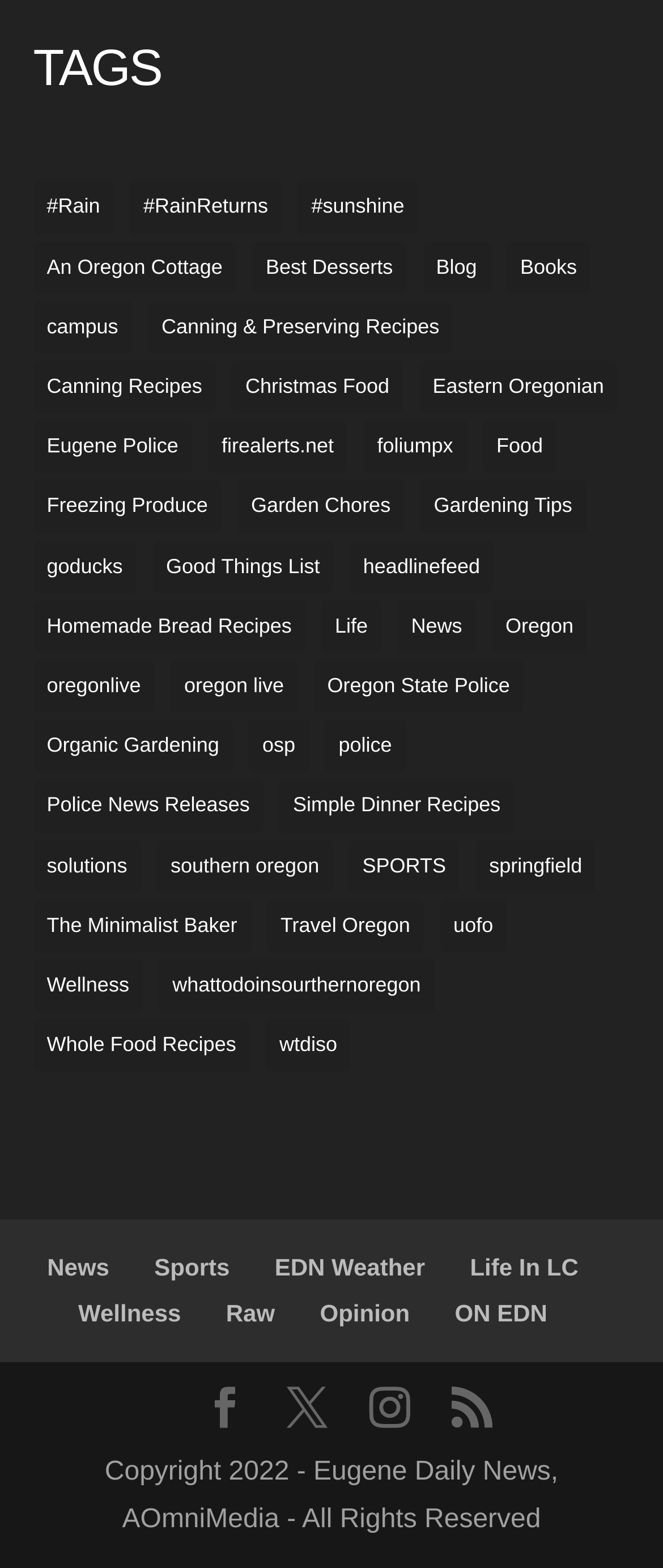Use a single word or phrase to answer this question: 
How many icons are at the bottom of the webpage?

4